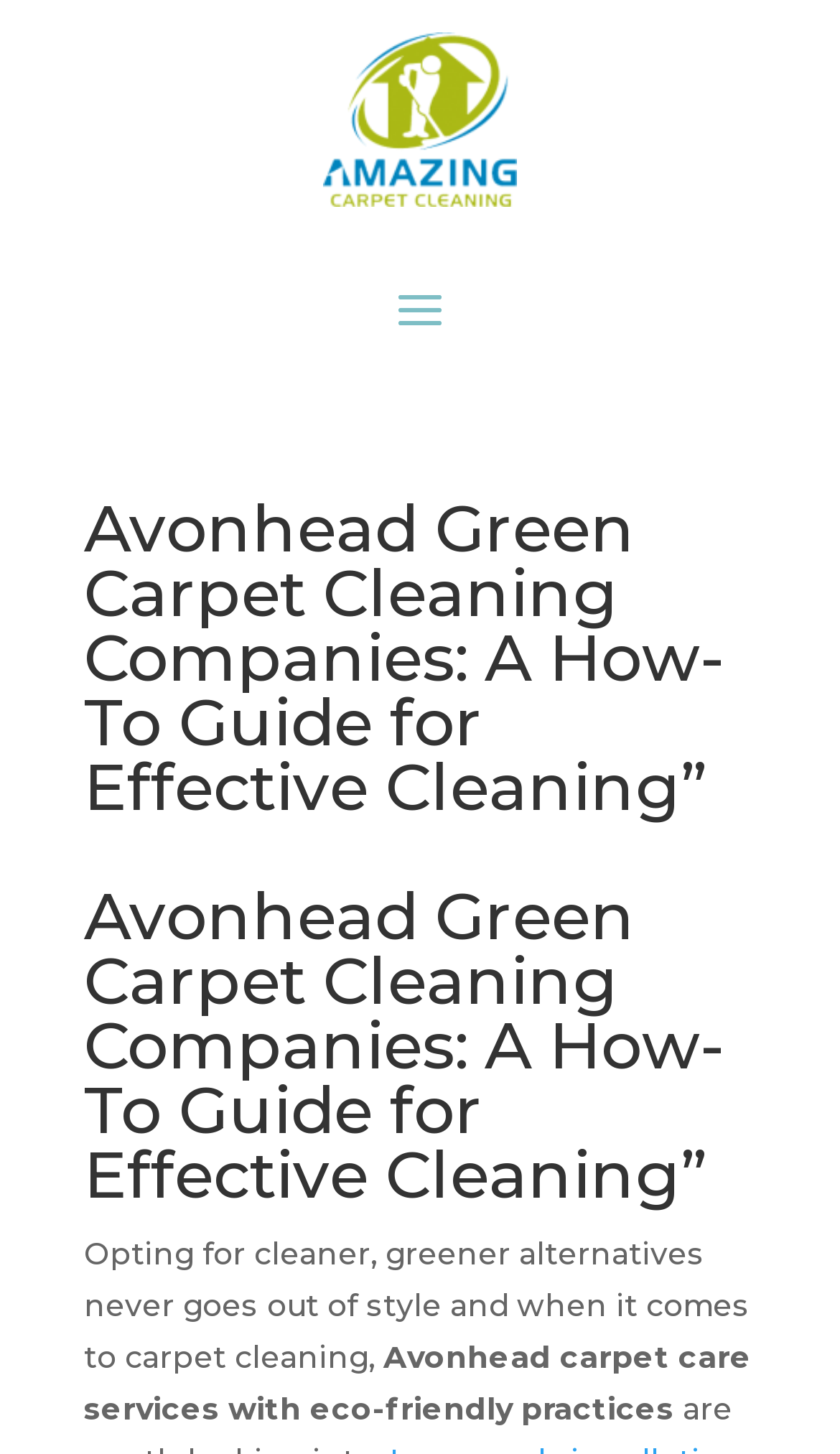Determine the main heading text of the webpage.

Avonhead Green Carpet Cleaning Companies: A How-To Guide for Effective Cleaning”